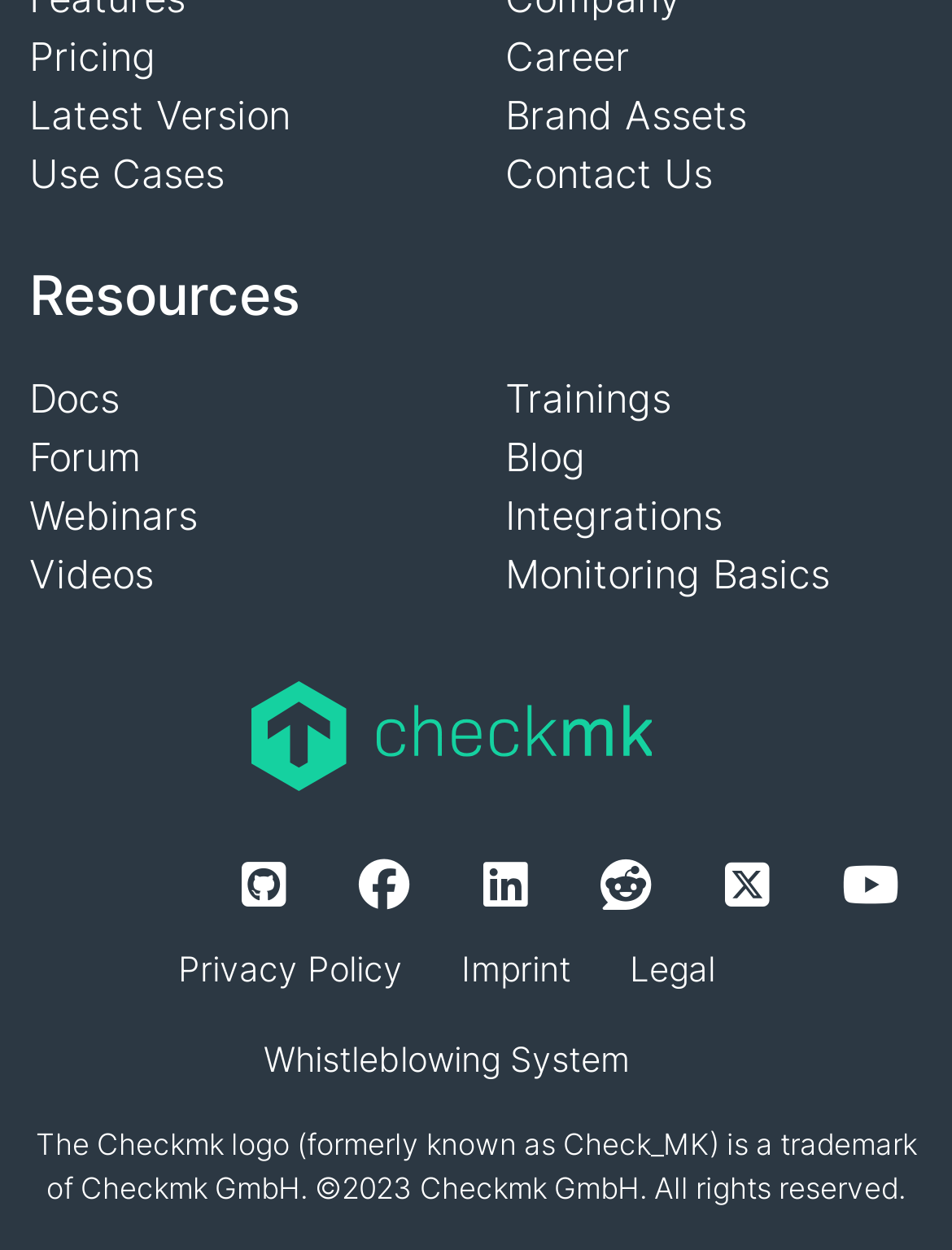Find and indicate the bounding box coordinates of the region you should select to follow the given instruction: "Click on Pricing".

[0.031, 0.026, 0.164, 0.065]